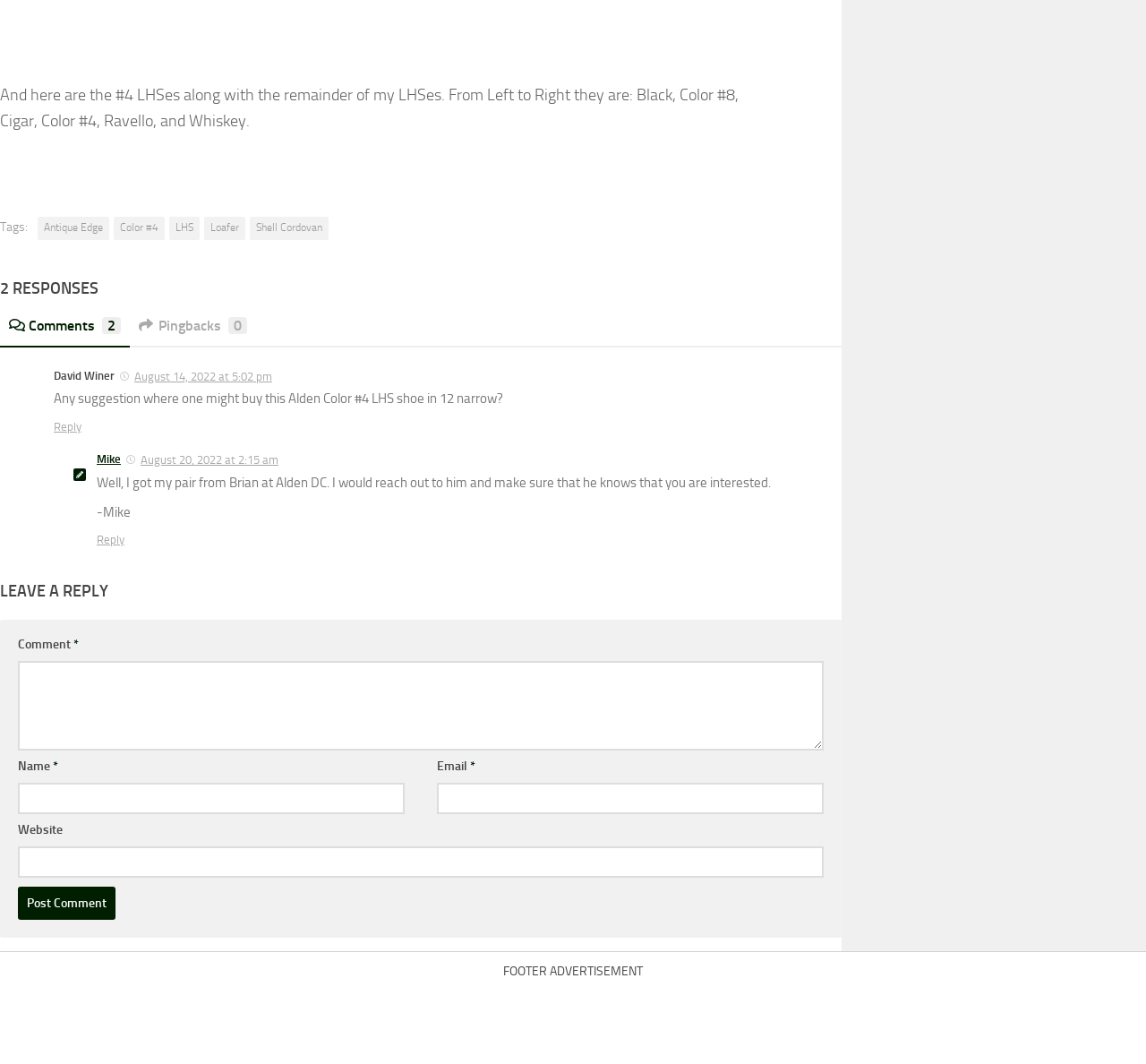What is required to leave a reply on this webpage?
Kindly offer a comprehensive and detailed response to the question.

The webpage has a comment form that requires users to enter their Name, Email, and Comment in order to leave a reply. These fields are marked as required, indicating that they must be filled in before submitting the comment.